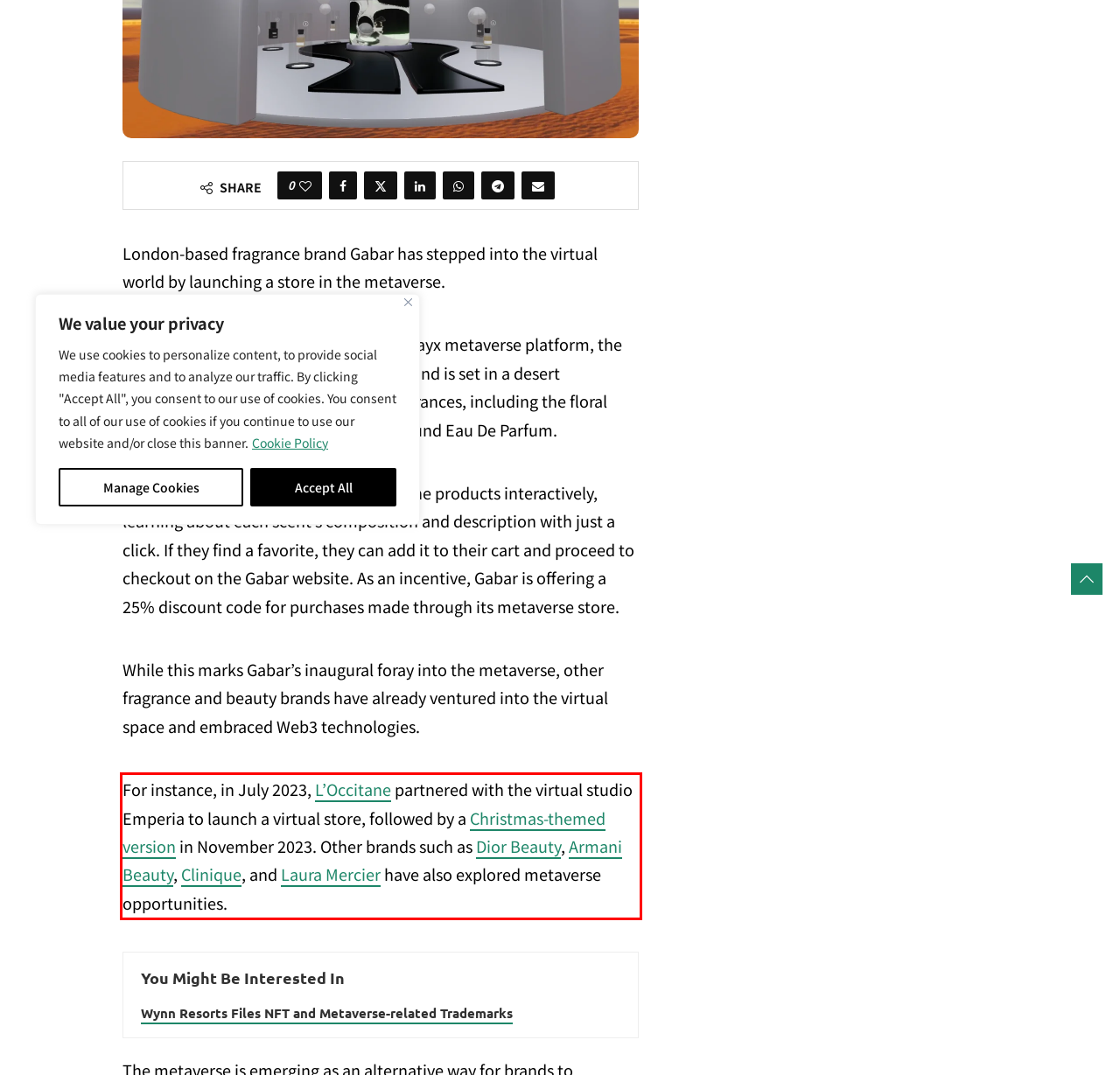From the given screenshot of a webpage, identify the red bounding box and extract the text content within it.

For instance, in July 2023, L’Occitane partnered with the virtual studio Emperia to launch a virtual store, followed by a Christmas-themed version in November 2023. Other brands such as Dior Beauty, Armani Beauty, Clinique, and Laura Mercier have also explored metaverse opportunities.